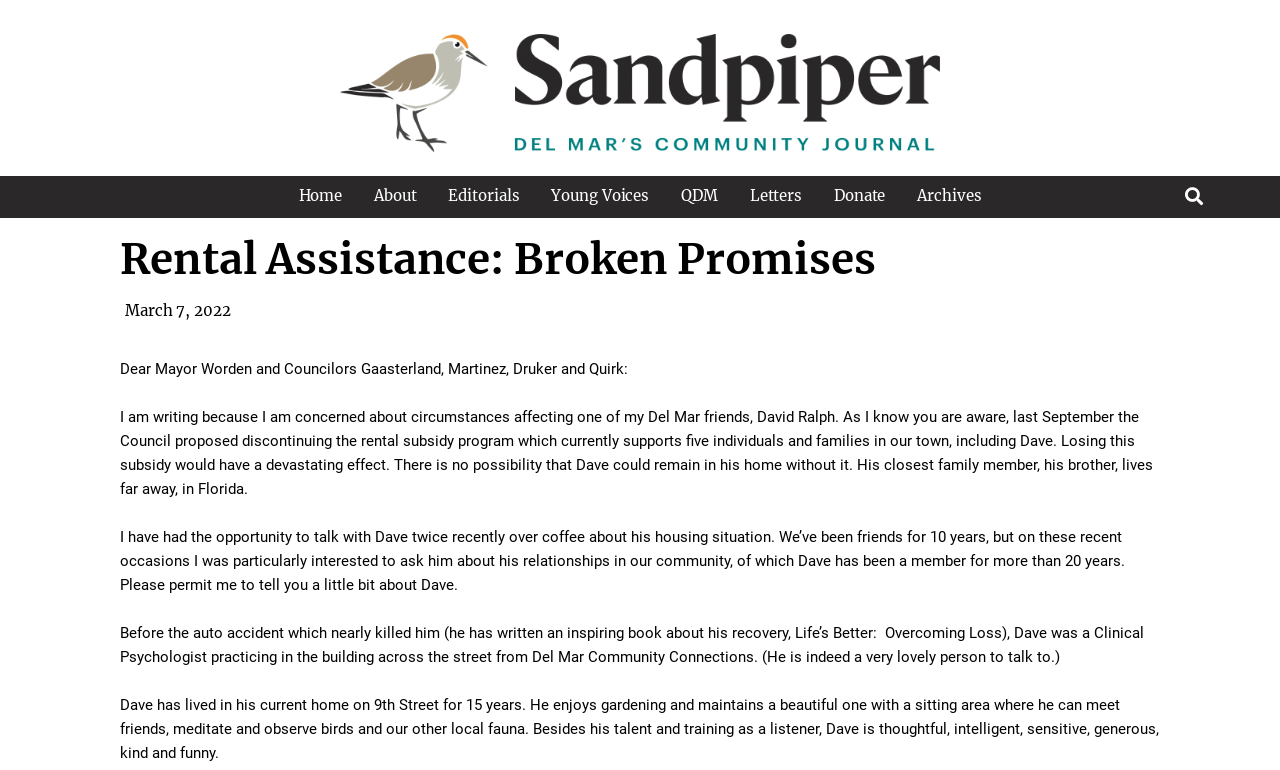How long has Dave lived in his current home?
From the image, respond using a single word or phrase.

15 years